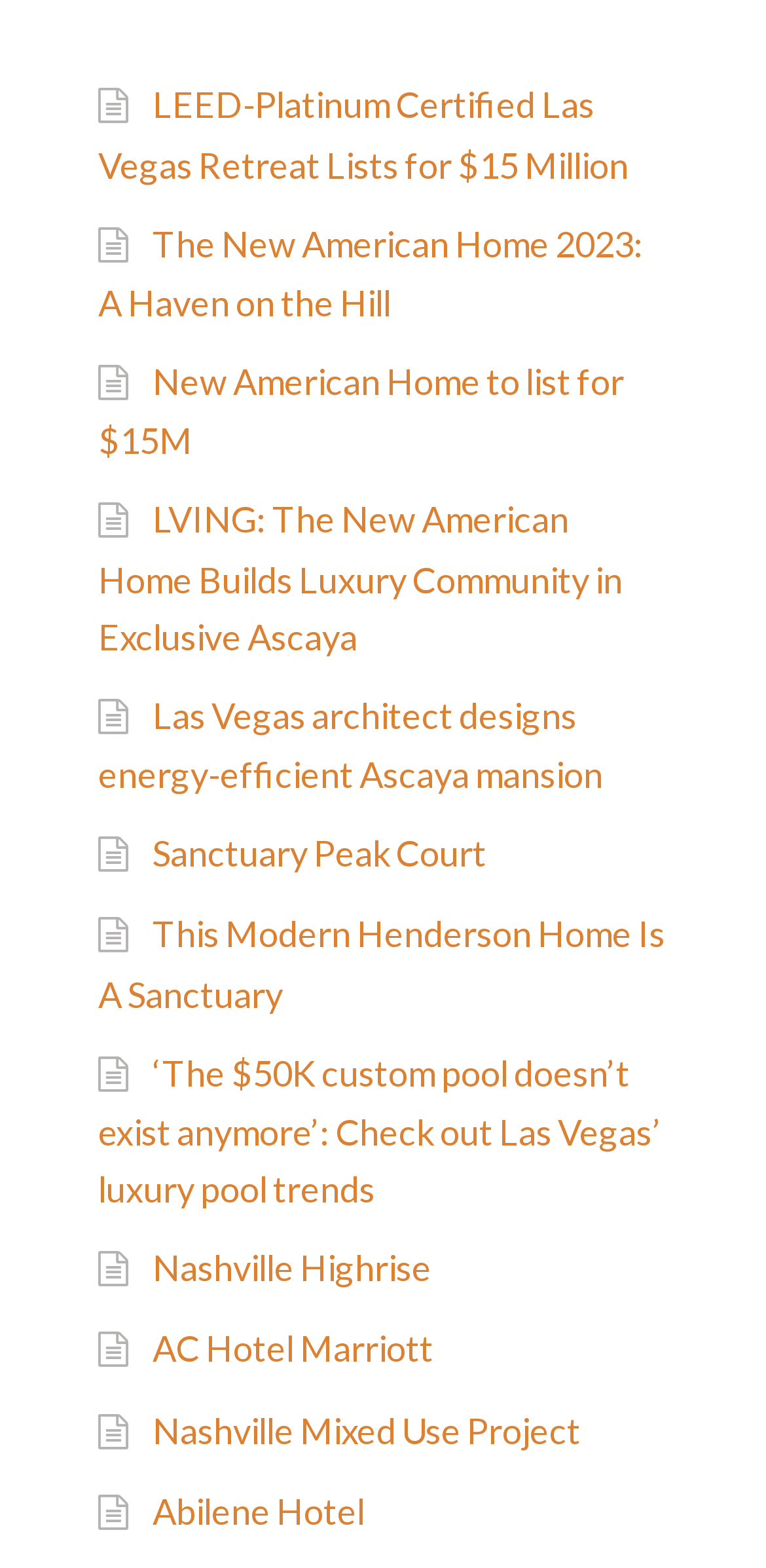What type of architecture is featured on this webpage?
Give a detailed and exhaustive answer to the question.

The webpage features links to properties with modern and luxury architecture, including a LEED-Platinum certified retreat and a modern Henderson home. The focus on luxury and modern design suggests that the webpage is showcasing high-end properties.